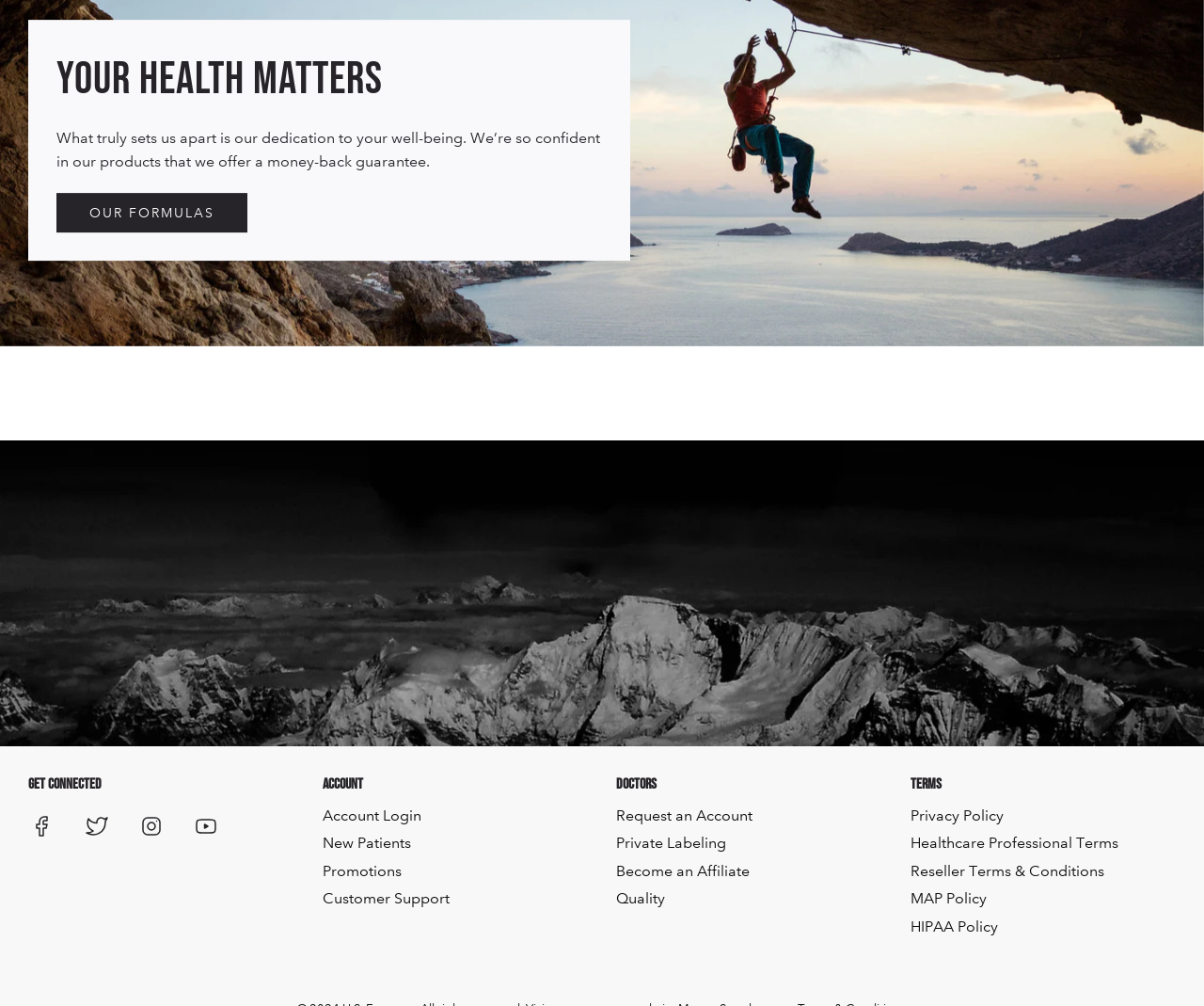Please respond to the question using a single word or phrase:
What is the guarantee offered by this website?

Money-back